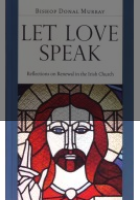Provide a brief response using a word or short phrase to this question:
What is depicted on the book cover?

A stained glass depiction of Christ